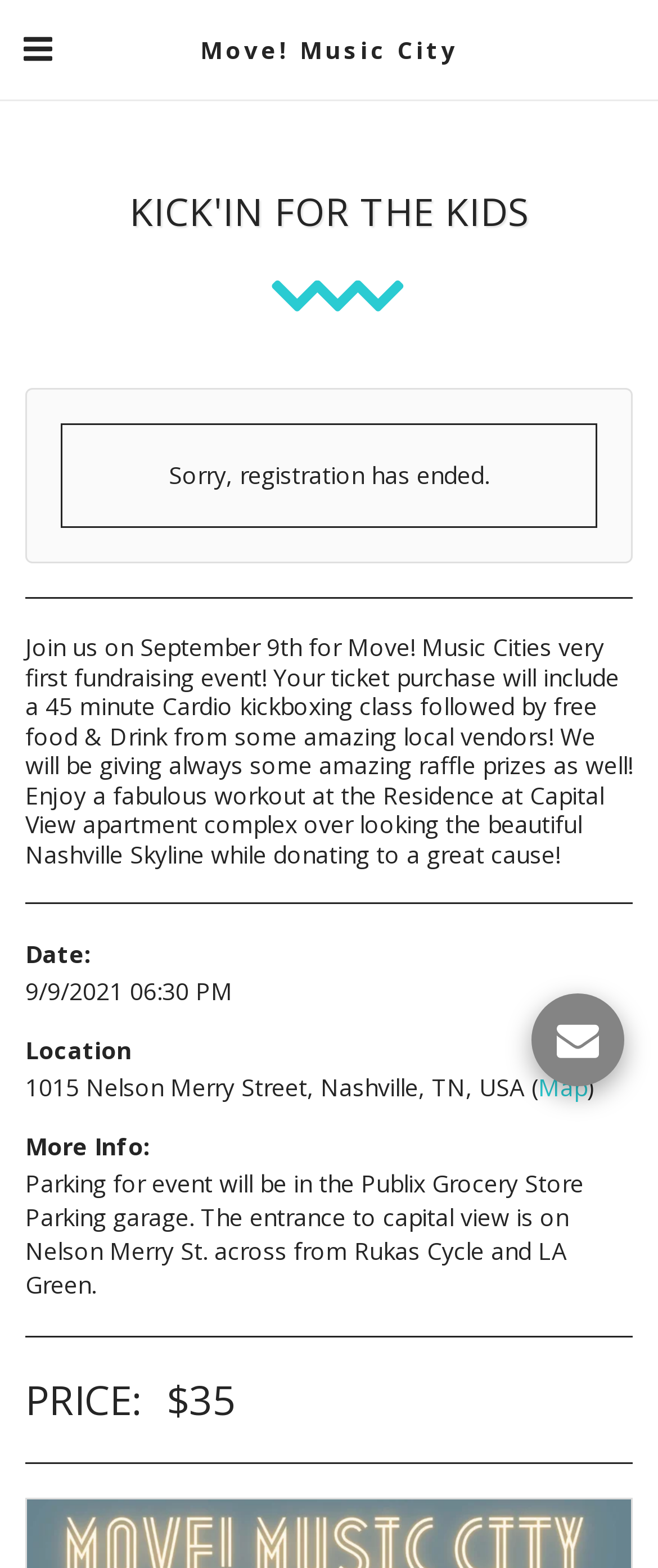Generate a comprehensive description of the webpage.

The webpage is about an event called "Kick'in For The Kids" organized by Move! Music City. At the top, there is a button on the left side and a link to "Move! Music City" on the right side. Below them, a large heading "KICK'IN FOR THE KIDS" is centered on the page.

Following the heading, a message "Sorry, registration has ended" is displayed. Below this message, there is a horizontal separator line. Then, a paragraph of text describes the event, which is a fundraising event featuring a 45-minute Cardio kickboxing class, free food and drinks, and raffle prizes. The event will take place at the Residence at Capital View apartment complex overlooking the Nashville Skyline.

Below the paragraph, there is another horizontal separator line. Then, several lines of text provide details about the event, including the date, time, location, and parking information. The location is specified as 1015 Nelson Merry Street, Nashville, TN, USA, and a link to a map is provided. 

Further down, there is another horizontal separator line. Then, the price of the event is displayed as $35. Finally, there is another horizontal separator line at the bottom of the page.